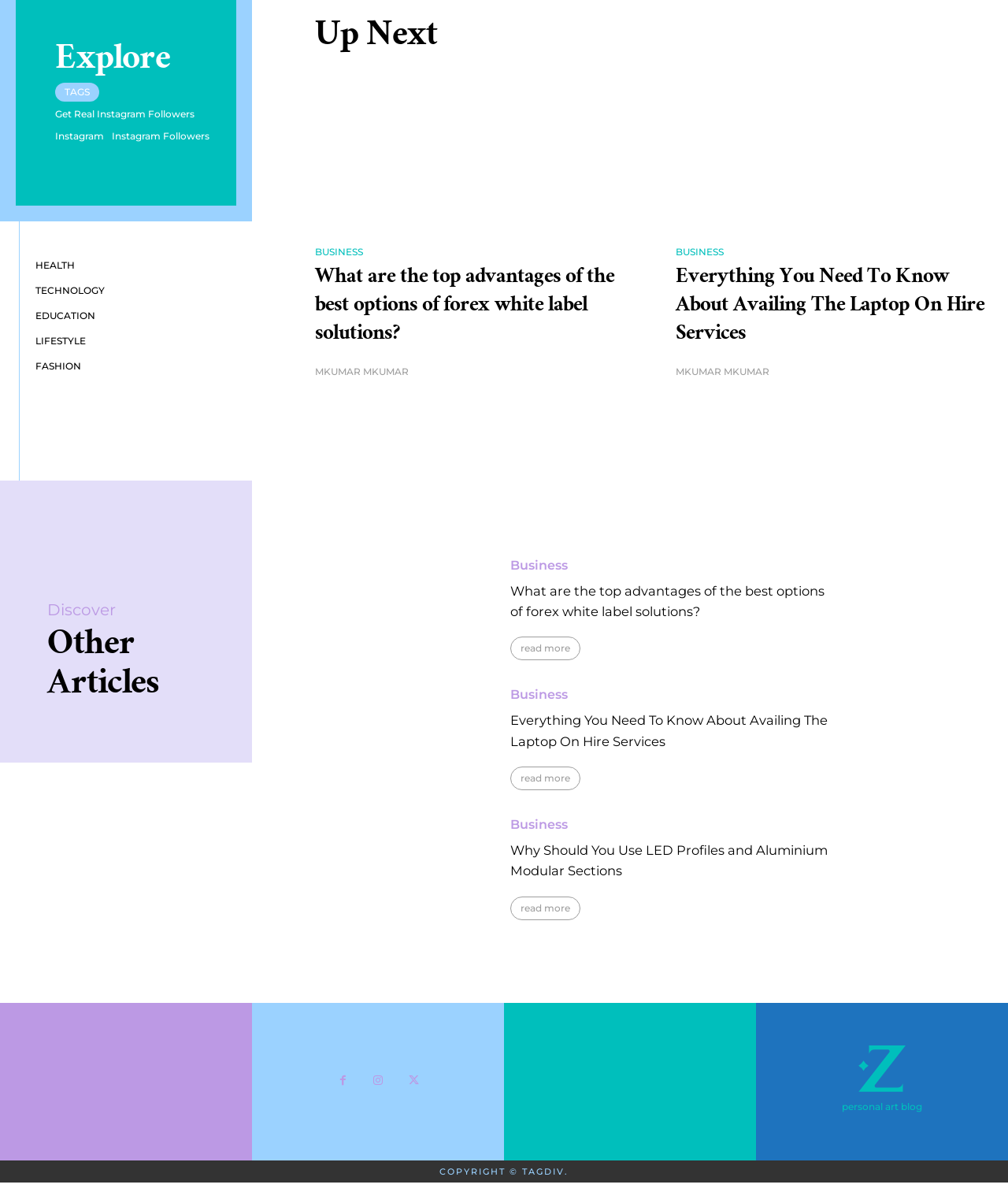Indicate the bounding box coordinates of the clickable region to achieve the following instruction: "Click on the 'read more' button."

[0.507, 0.547, 0.576, 0.566]